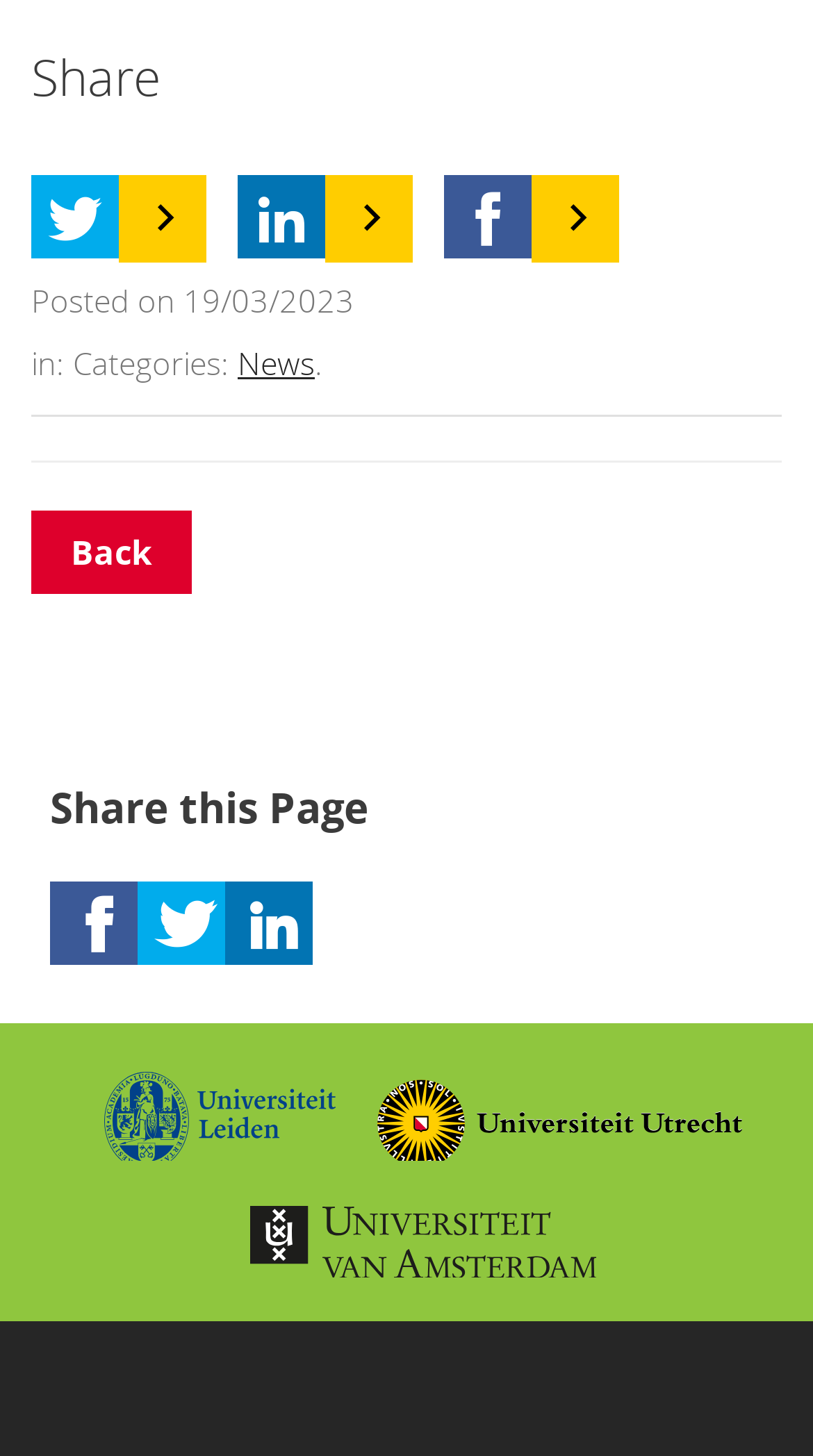Provide the bounding box coordinates of the HTML element this sentence describes: "alt="Facebook"". The bounding box coordinates consist of four float numbers between 0 and 1, i.e., [left, top, right, bottom].

[0.062, 0.605, 0.169, 0.662]